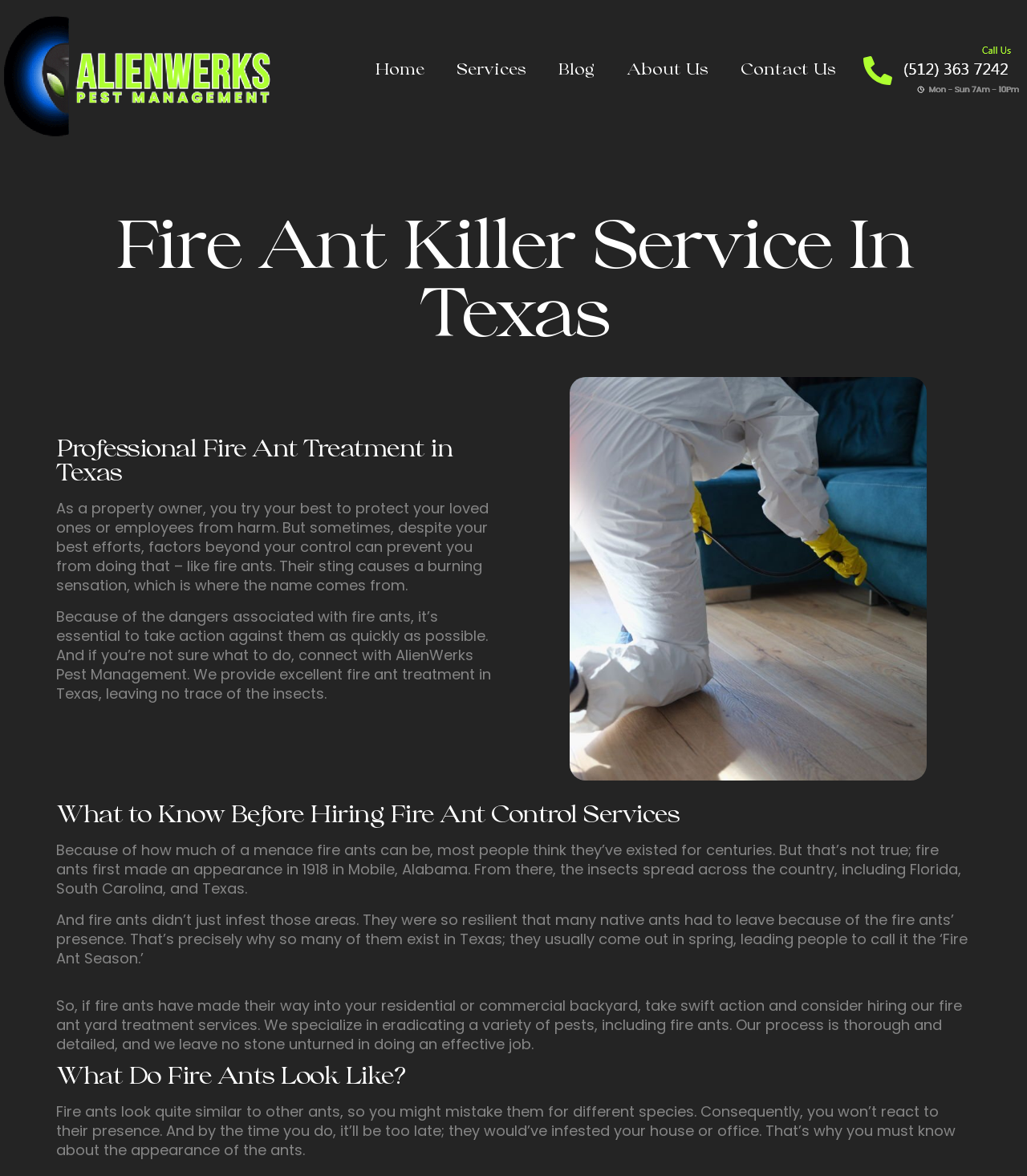Please predict the bounding box coordinates (top-left x, top-left y, bottom-right x, bottom-right y) for the UI element in the screenshot that fits the description: Blog

[0.528, 0.044, 0.594, 0.075]